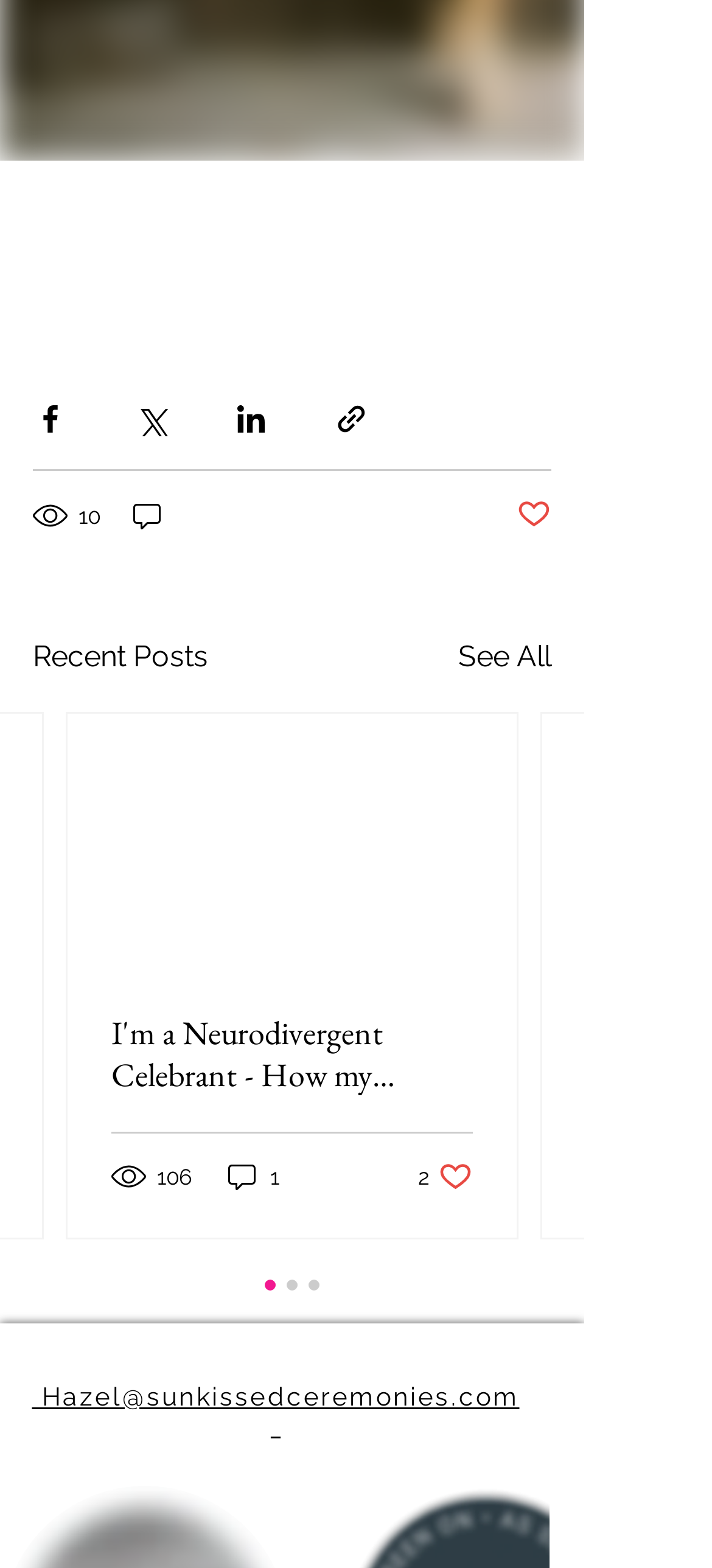Identify the bounding box coordinates for the region of the element that should be clicked to carry out the instruction: "Like a post". The bounding box coordinates should be four float numbers between 0 and 1, i.e., [left, top, right, bottom].

[0.587, 0.739, 0.664, 0.762]